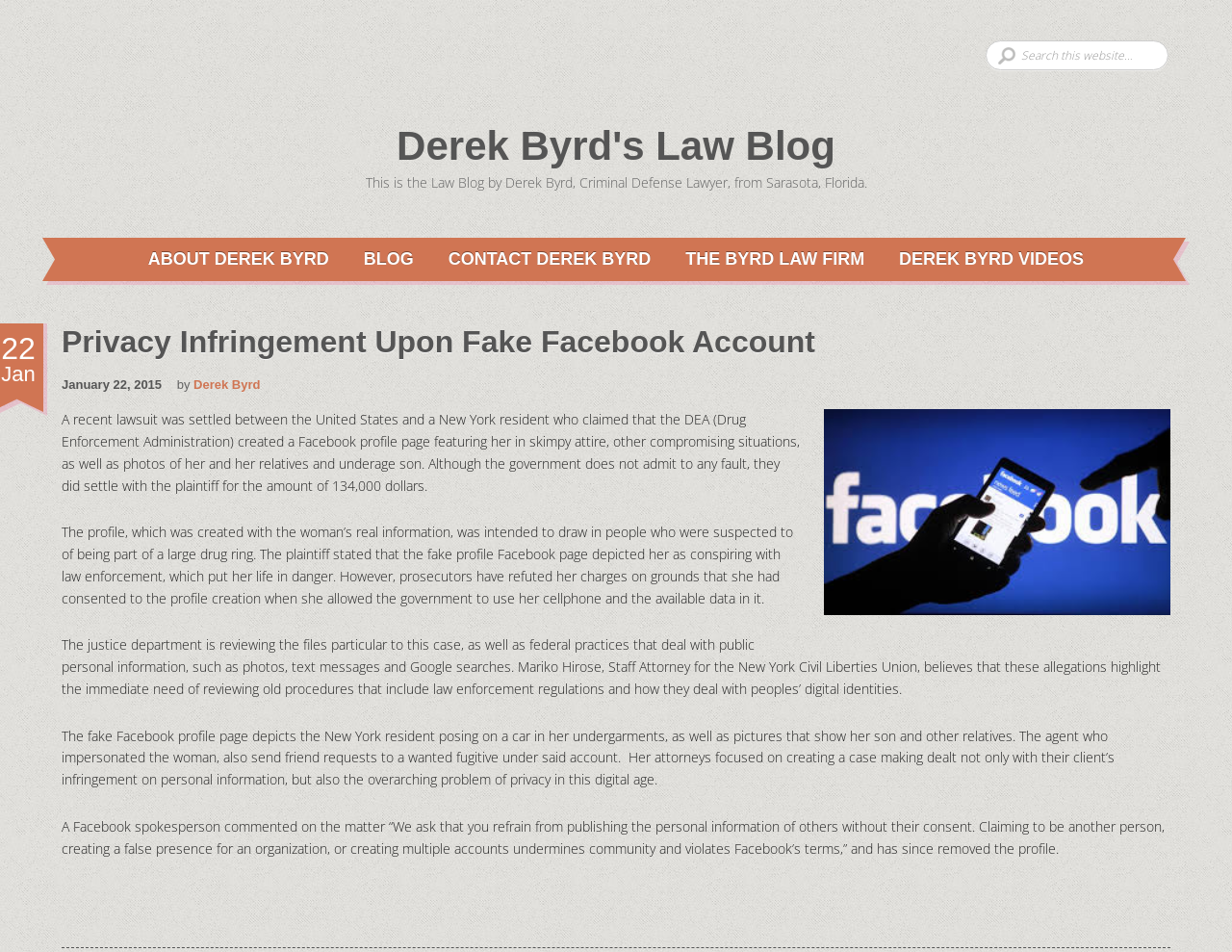What is the date of the blog post?
Examine the webpage screenshot and provide an in-depth answer to the question.

I found the answer by looking at the static text element with the text 'January 22, 2015' which is located near the top of the webpage, indicating that it is the date of the blog post.